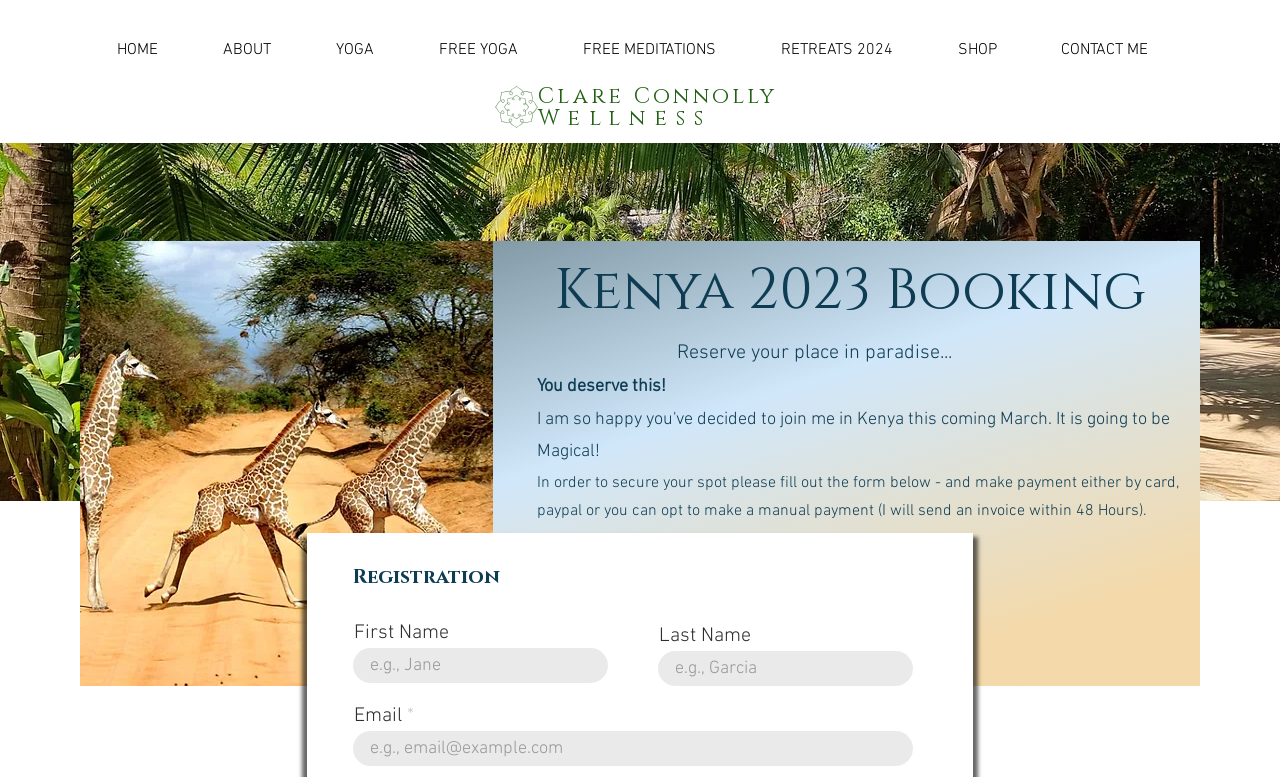Explain the features and main sections of the webpage comprehensively.

This webpage is about booking a trip to Kenya for a yoga retreat. At the top, there is a navigation menu with links to different sections of the website, including "HOME", "ABOUT", "YOGA", "FREE YOGA", "FREE MEDITATIONS", "RETREATS 2024", "SHOP", and "CONTACT ME". 

Below the navigation menu, there is a heading that reads "Clare Connolly Wellness" followed by two images, one taking up the full width of the page and another smaller one to its right. 

Further down, there is a section dedicated to booking a trip to Kenya in 2023, with a heading that reads "Kenya 2023 Booking" and a subheading that says "Reserve your place in paradise...". Below this, there is a brief message that says "You deserve this!" and a paragraph of text explaining the booking process.

The webpage also features a registration form with fields for "First Name", "Last Name", and "Email", with the email field being required. The form is headed by a "Registration" title.